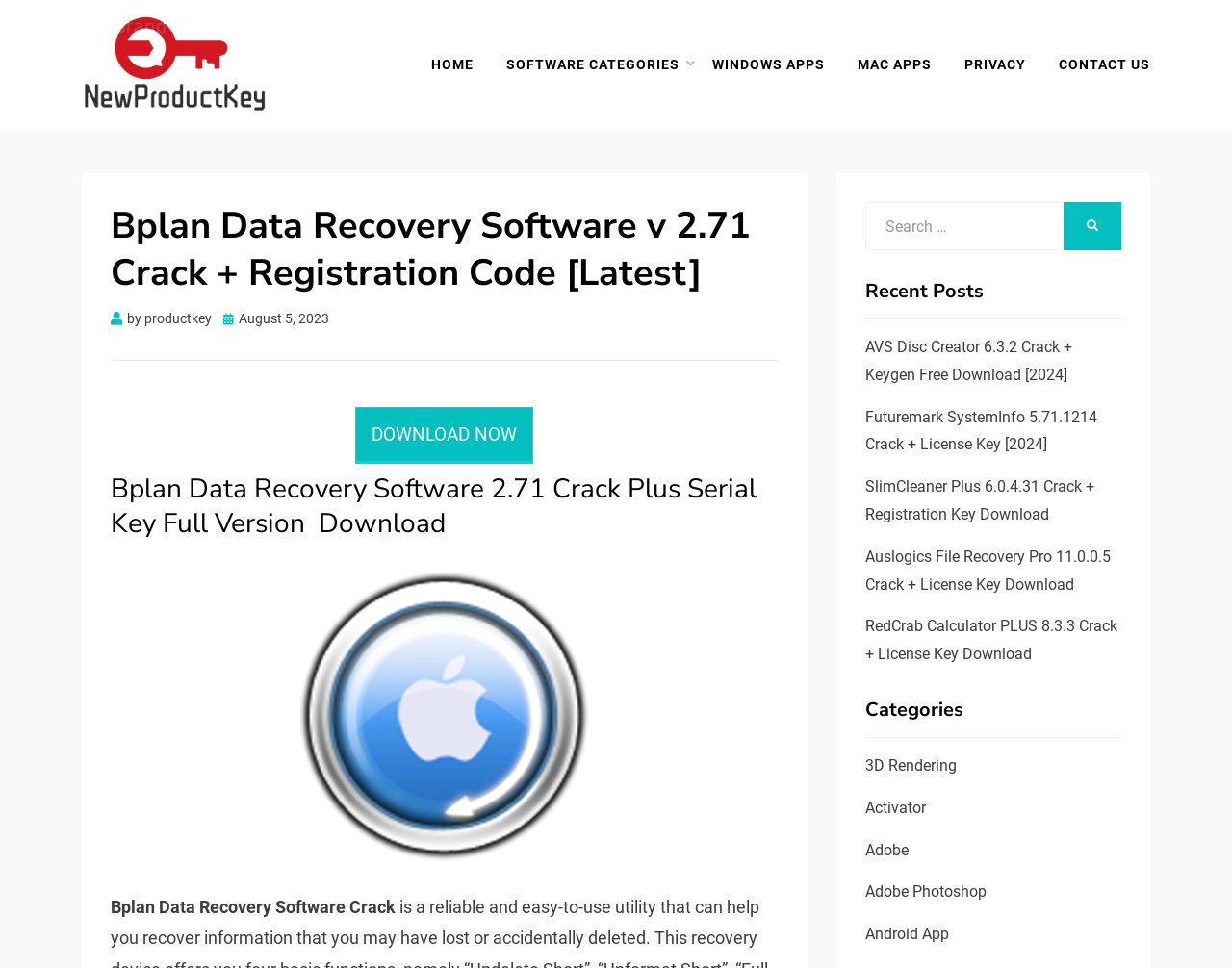What is the name of the software being discussed?
Analyze the screenshot and provide a detailed answer to the question.

I determined the answer by looking at the heading 'Bplan Data Recovery Software v 2.71 Crack + Registration Code [Latest]' which is prominently displayed on the webpage, indicating that the software being discussed is Bplan Data Recovery Software.